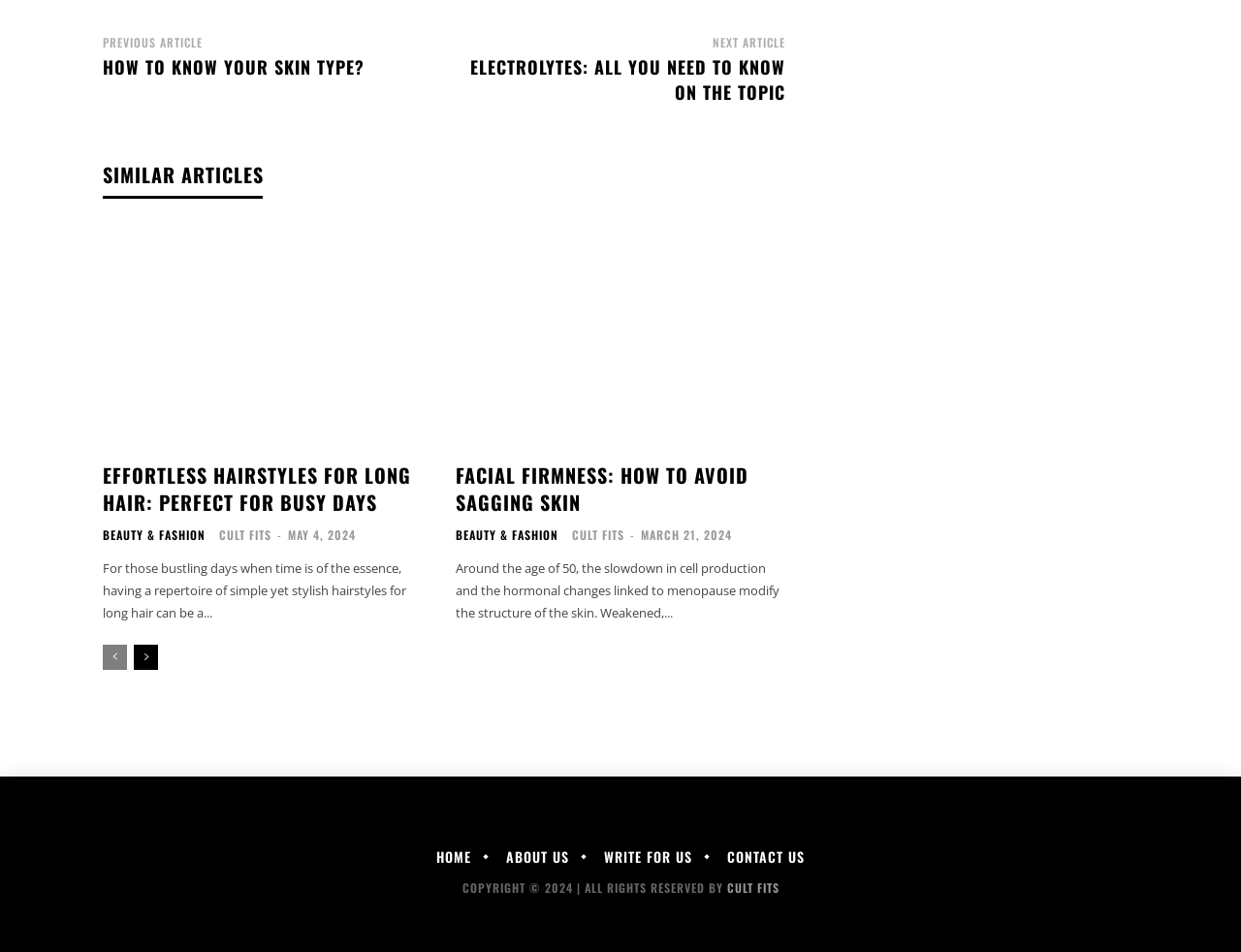Refer to the element description BEAUTY & FASHION and identify the corresponding bounding box in the screenshot. Format the coordinates as (top-left x, top-left y, bottom-right x, bottom-right y) with values in the range of 0 to 1.

[0.083, 0.556, 0.166, 0.568]